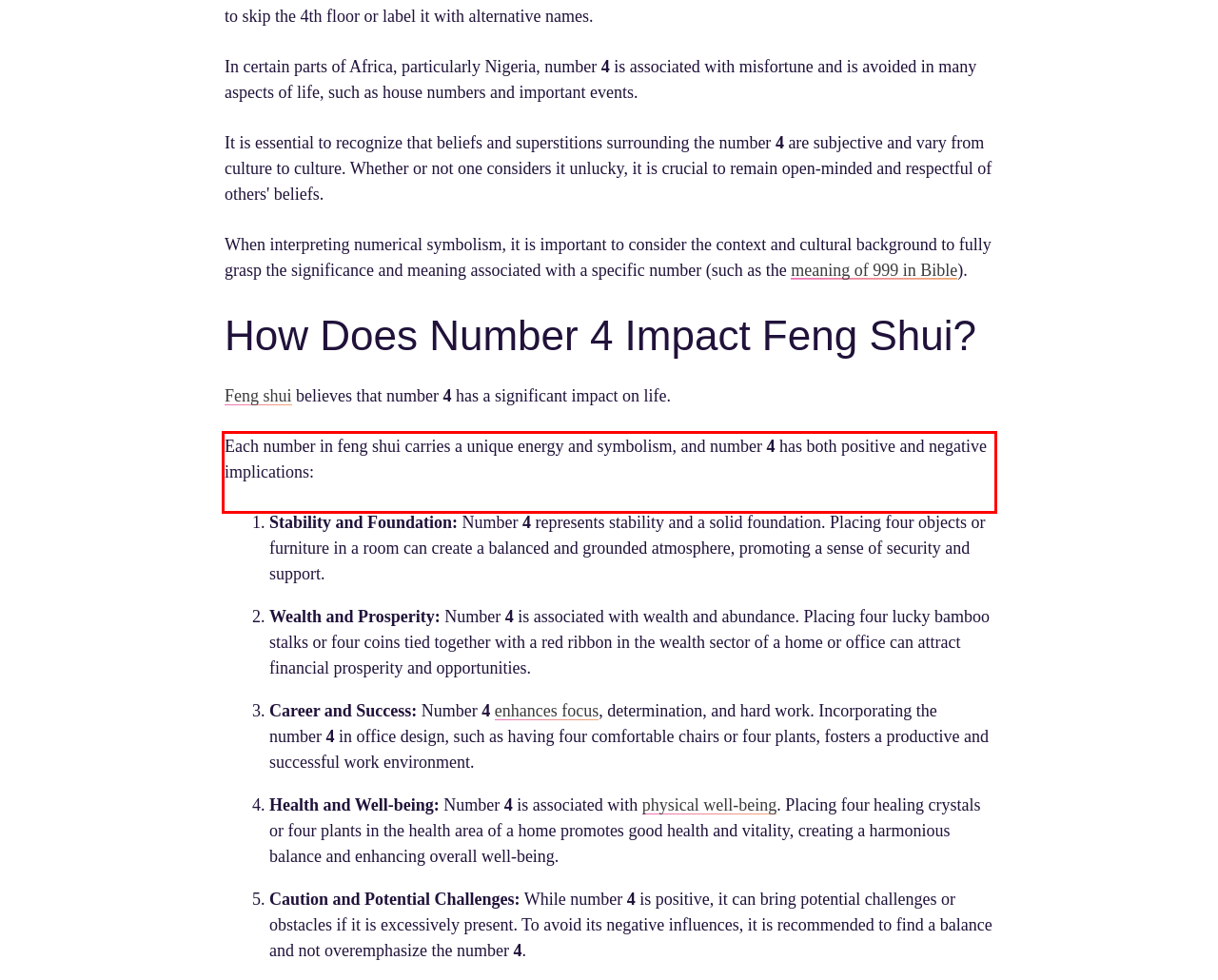Analyze the screenshot of a webpage where a red rectangle is bounding a UI element. Extract and generate the text content within this red bounding box.

Each number in feng shui carries a unique energy and symbolism, and number 4 has both positive and negative implications: